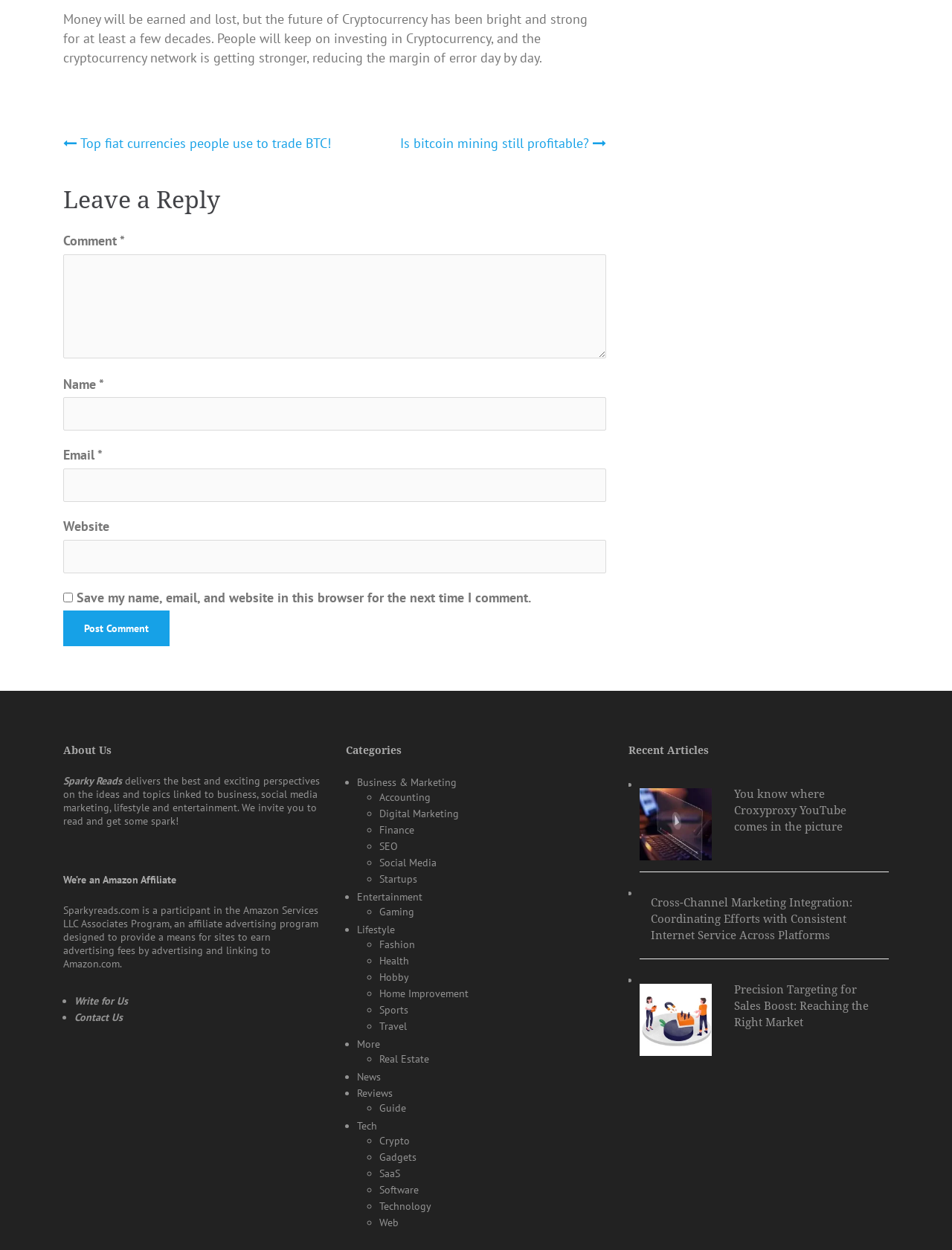What is the name of the website?
Look at the image and respond to the question as thoroughly as possible.

The name of the website can be found at the bottom of the page, where it says 'Sparky Reads delivers the best and exciting perspectives on the ideas and topics linked to business...'.